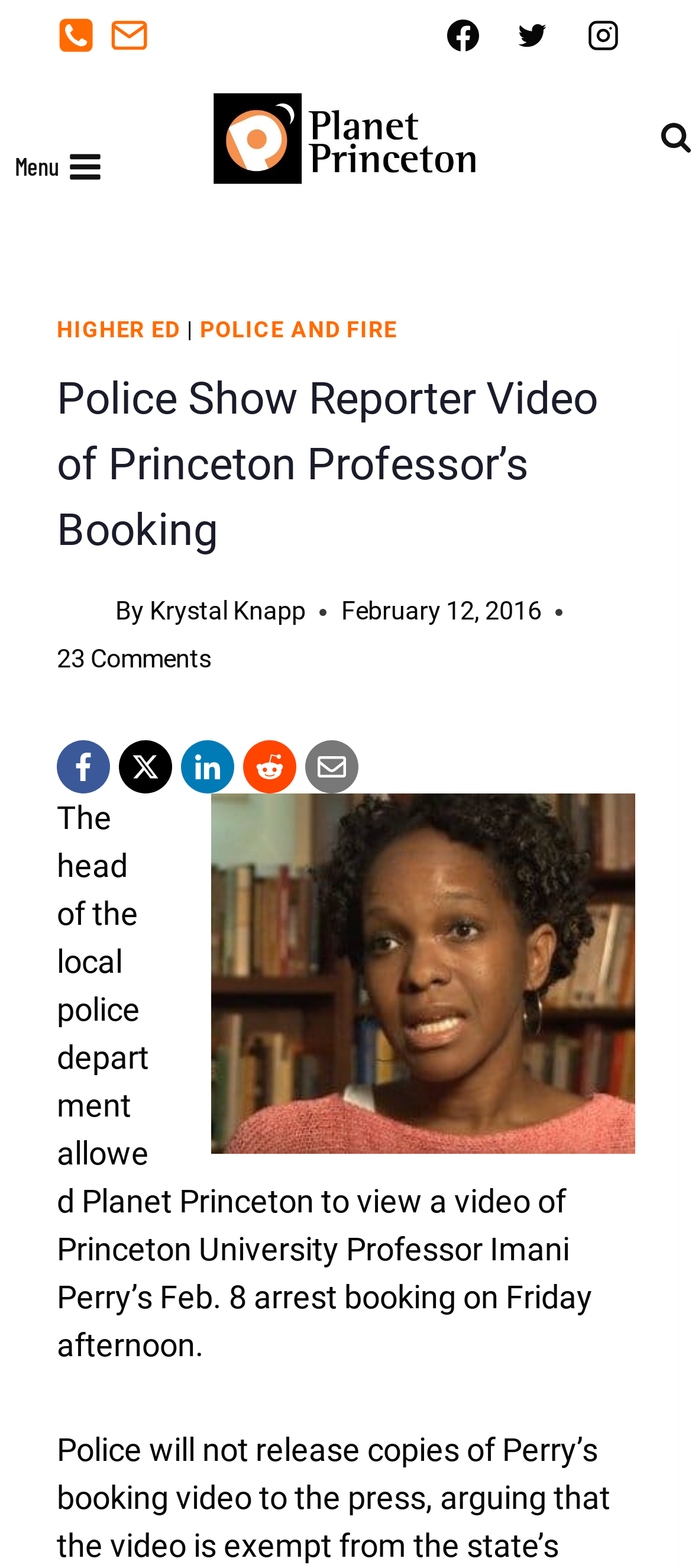Please examine the image and provide a detailed answer to the question: What is the name of the Princeton University Professor?

The answer can be found in the static text element that describes the image 'imani_perry_princeton_prof_police.png_1733209419', which mentions 'Princeton University Professor Imani Perry’s Feb. 8 arrest booking on Friday afternoon'.